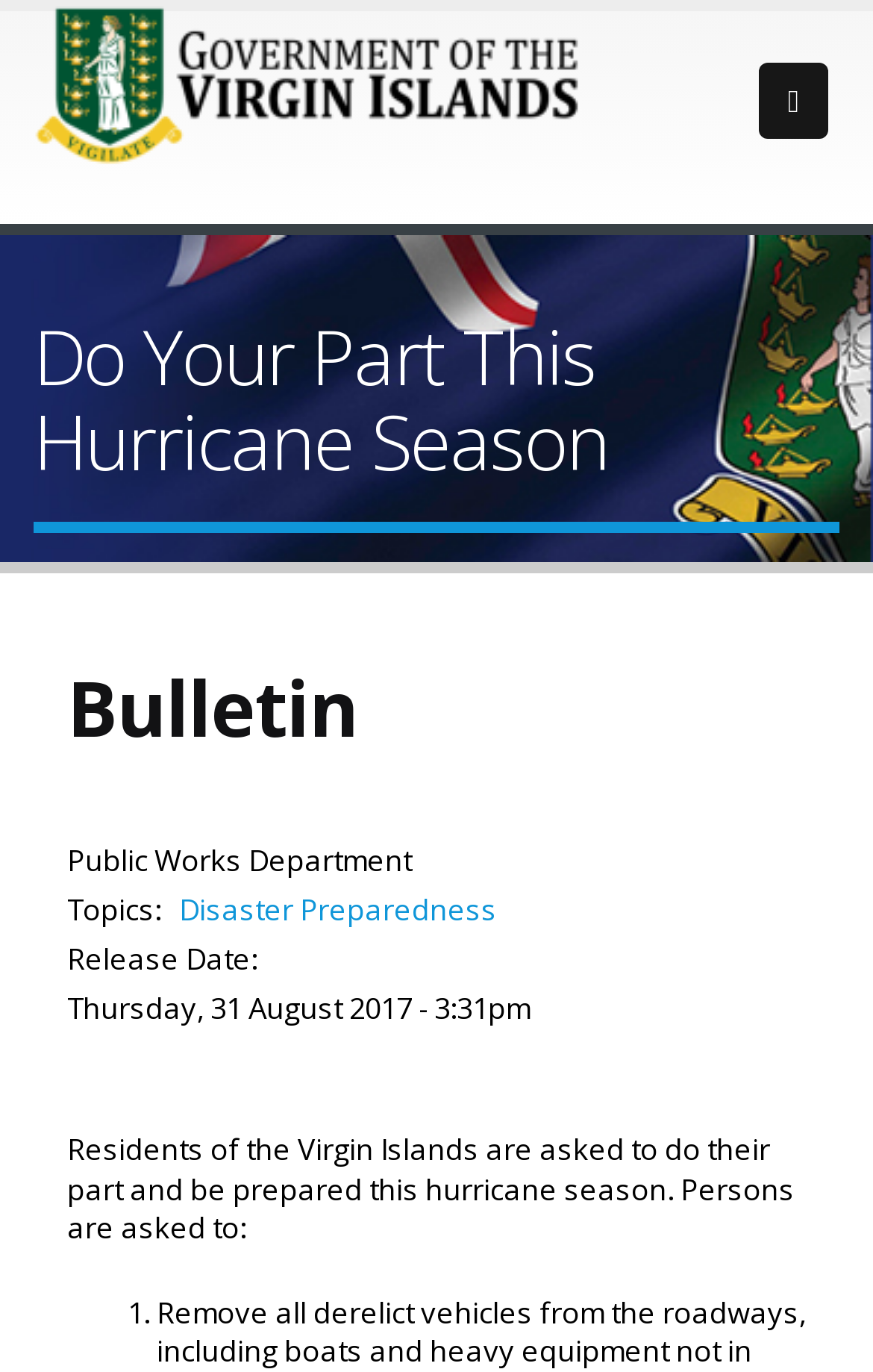How many headings are there?
Please look at the screenshot and answer in one word or a short phrase.

3